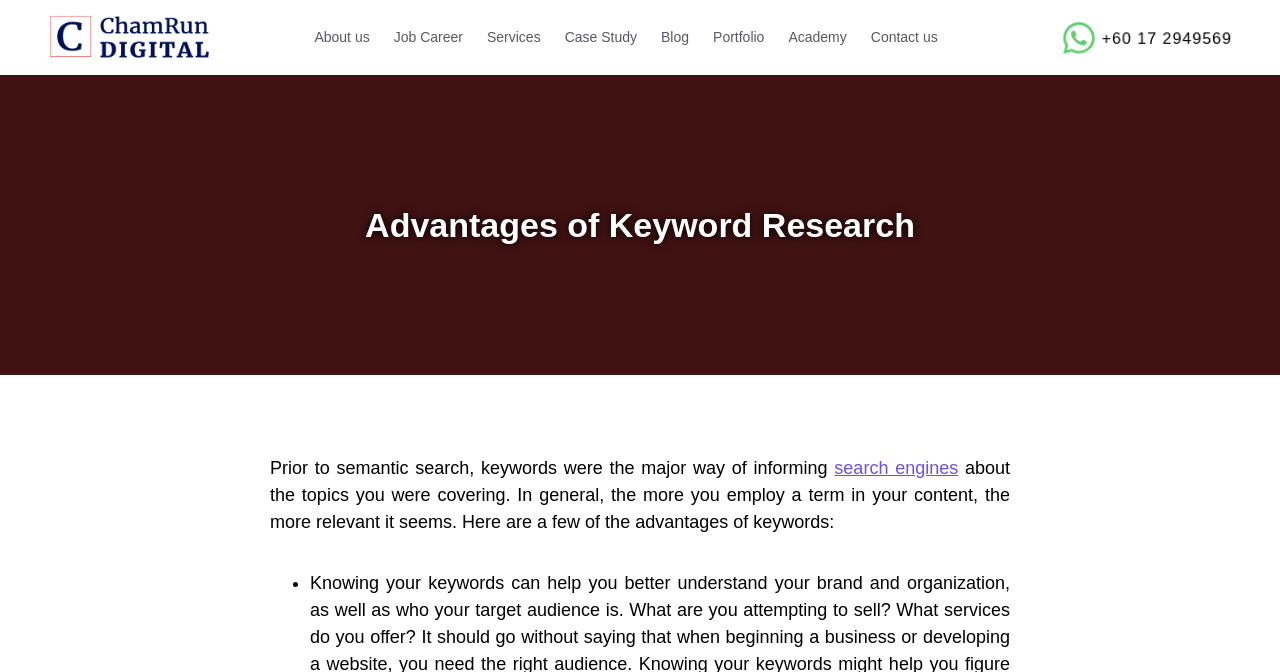Please predict the bounding box coordinates of the element's region where a click is necessary to complete the following instruction: "Read the blog". The coordinates should be represented by four float numbers between 0 and 1, i.e., [left, top, right, bottom].

[0.507, 0.0, 0.548, 0.112]